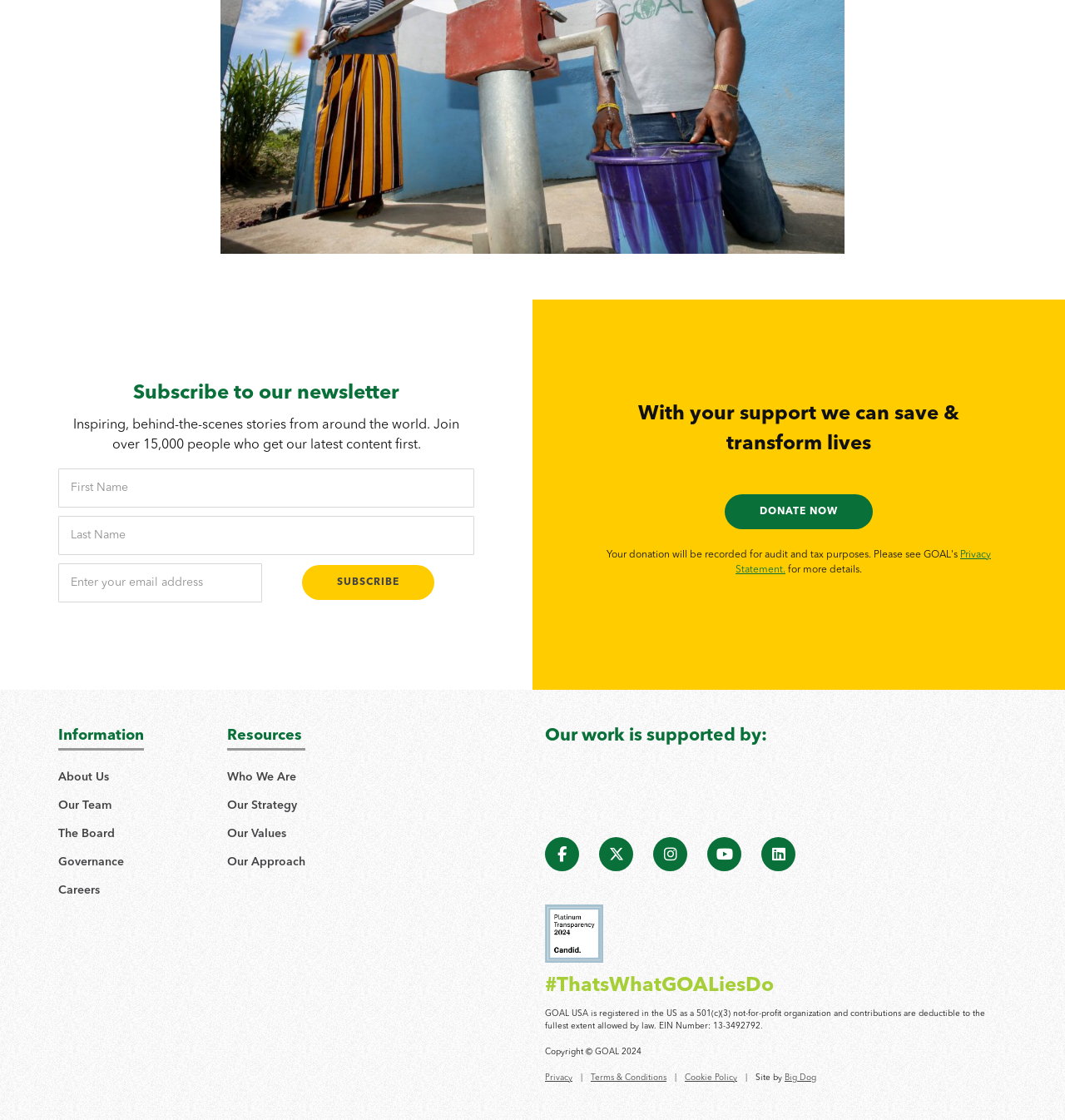What is the purpose of the 'SUBSCRIBE' button?
Refer to the image and respond with a one-word or short-phrase answer.

To subscribe to the newsletter